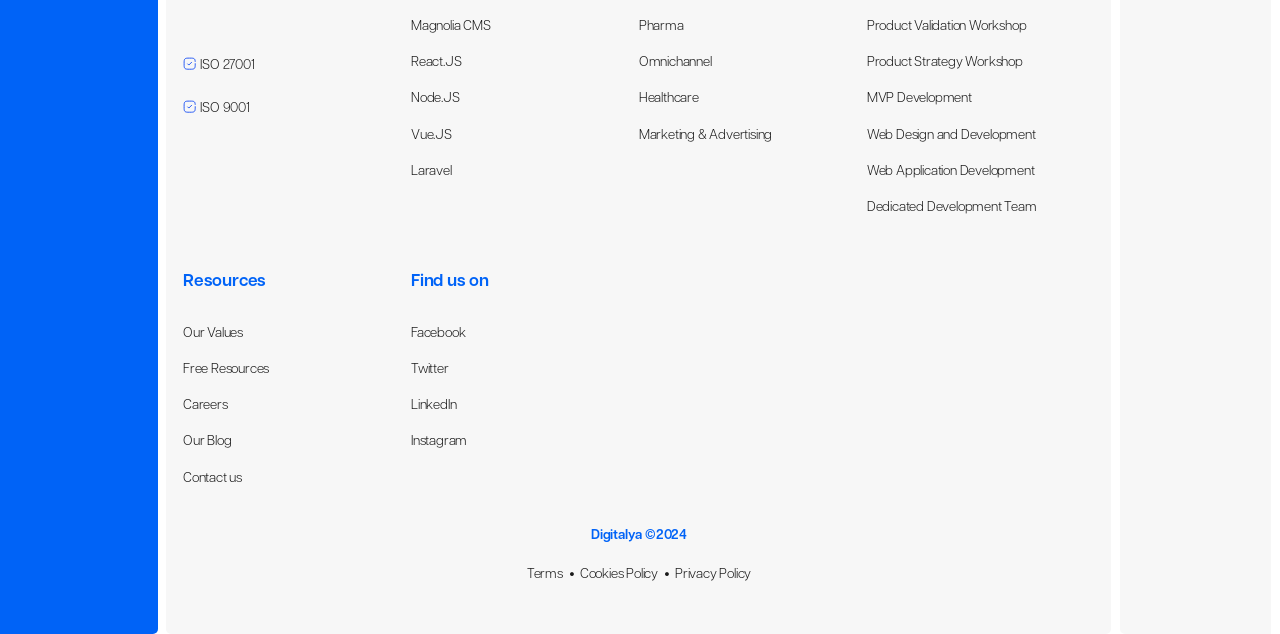Locate the bounding box coordinates of the area you need to click to fulfill this instruction: 'Click the ISO 27001 button'. The coordinates must be in the form of four float numbers ranging from 0 to 1: [left, top, right, bottom].

[0.143, 0.09, 0.199, 0.121]